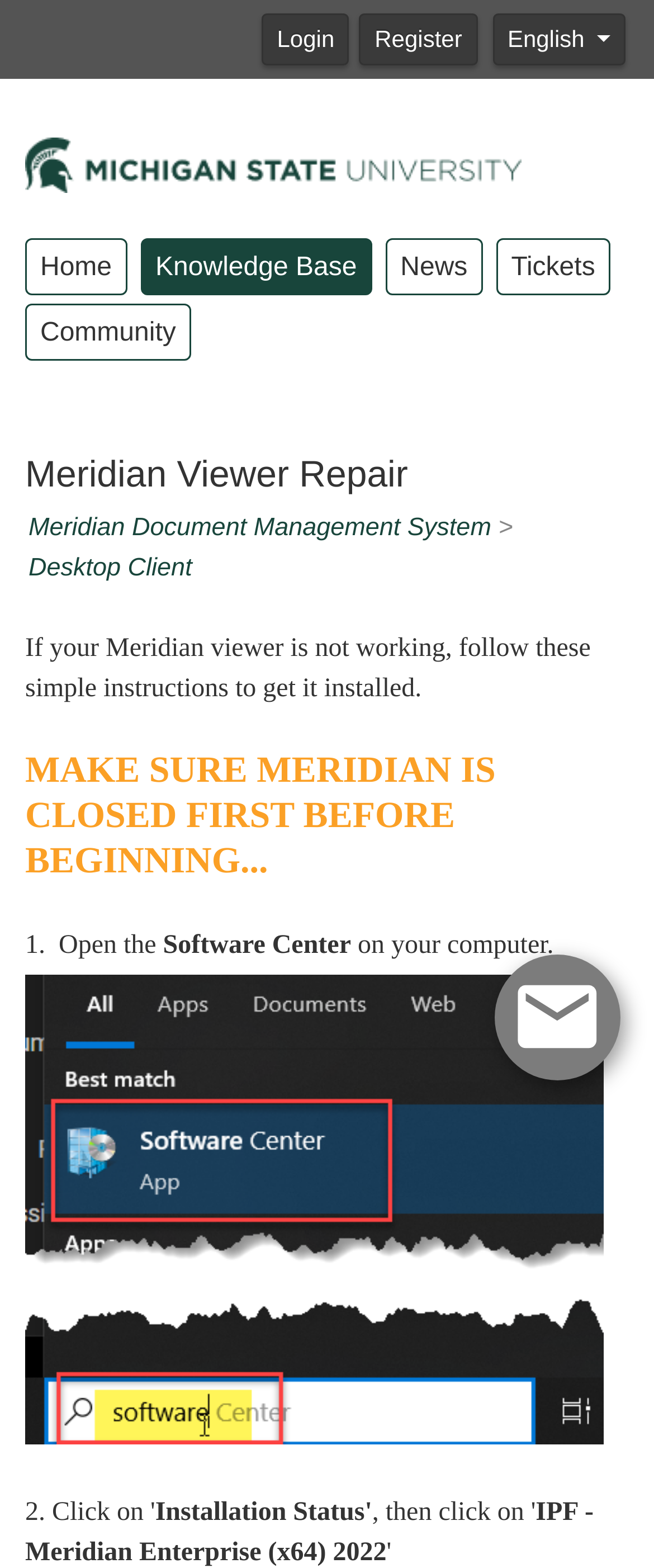Use the information in the screenshot to answer the question comprehensively: How many images are on the webpage?

I counted the images on the webpage, which are the 'Leave us a message!' image, the 'MSU IPF Facilities Information Services' image, the image below the instructions, and the image in the top-right corner. There are 4 images in total.